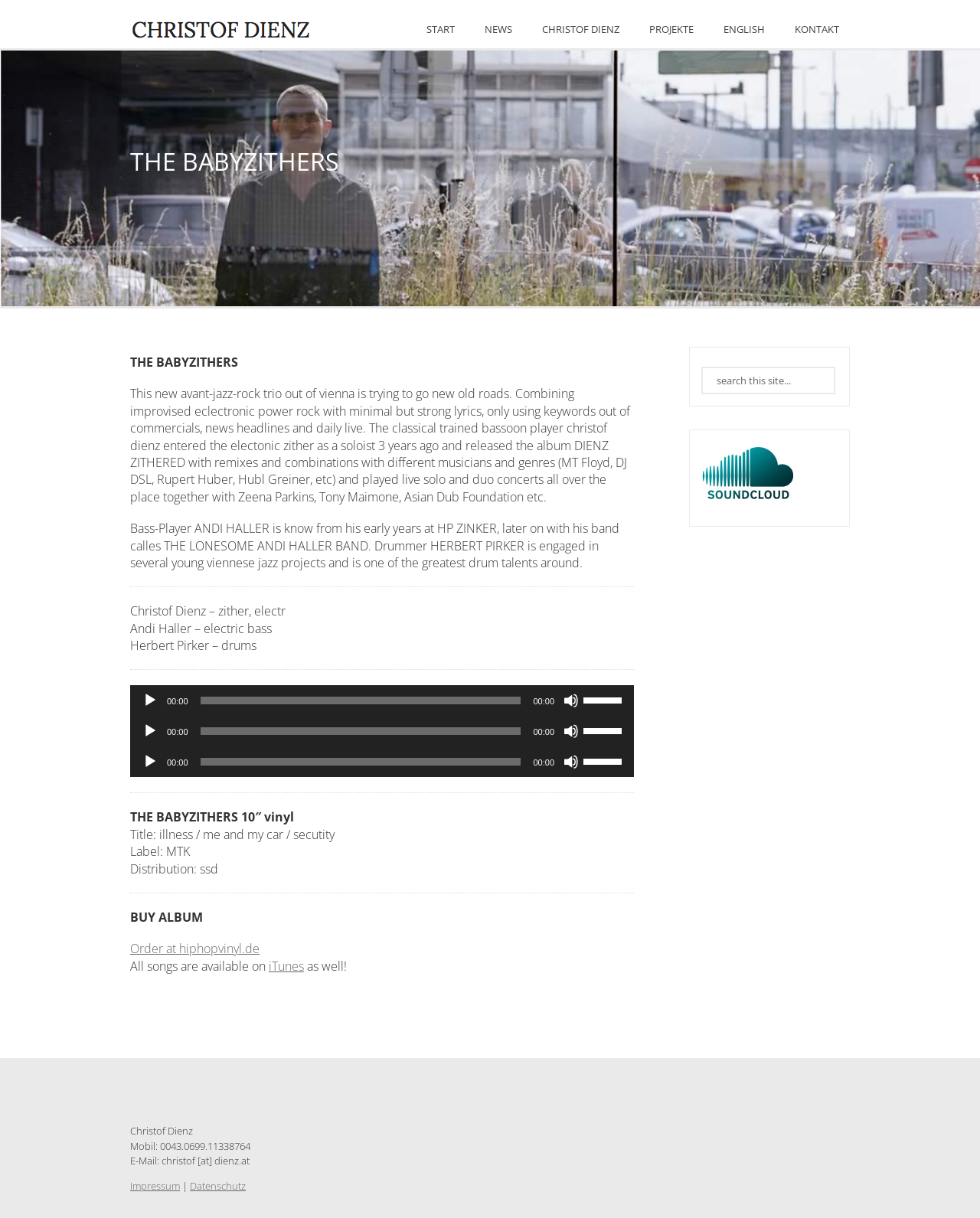Give a concise answer of one word or phrase to the question: 
What is the name of the drummer?

Herbert Pirker